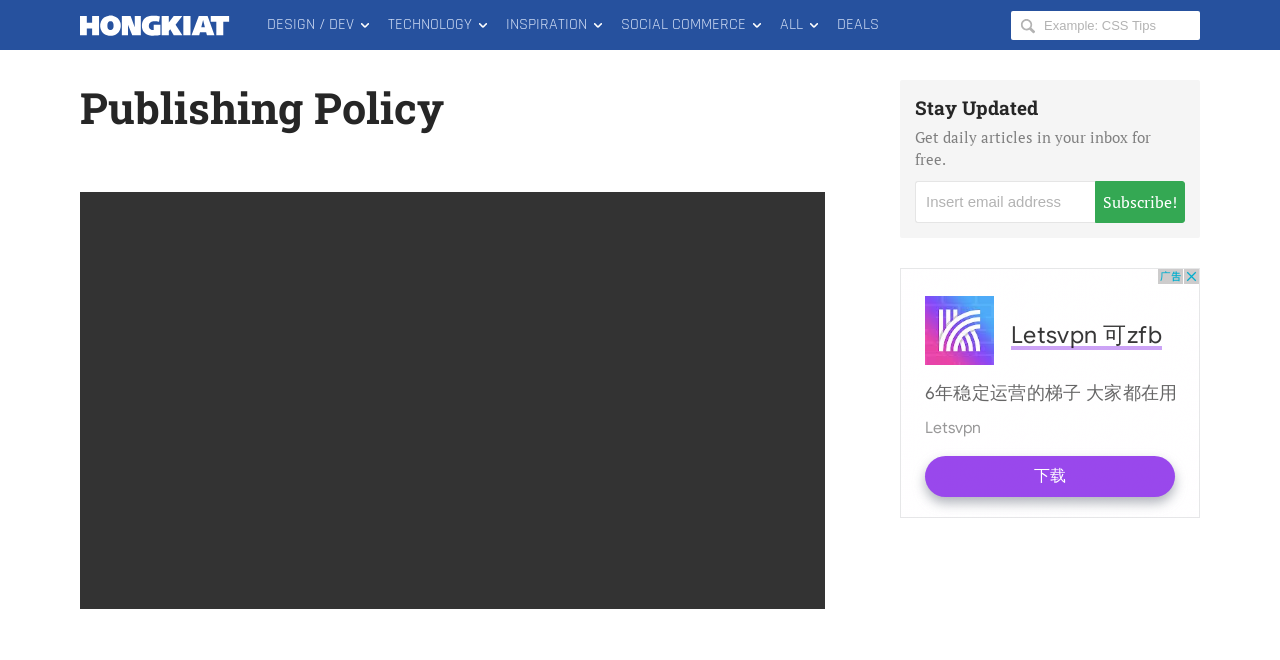Please find the bounding box coordinates of the element's region to be clicked to carry out this instruction: "Insert email address".

[0.715, 0.274, 0.855, 0.338]